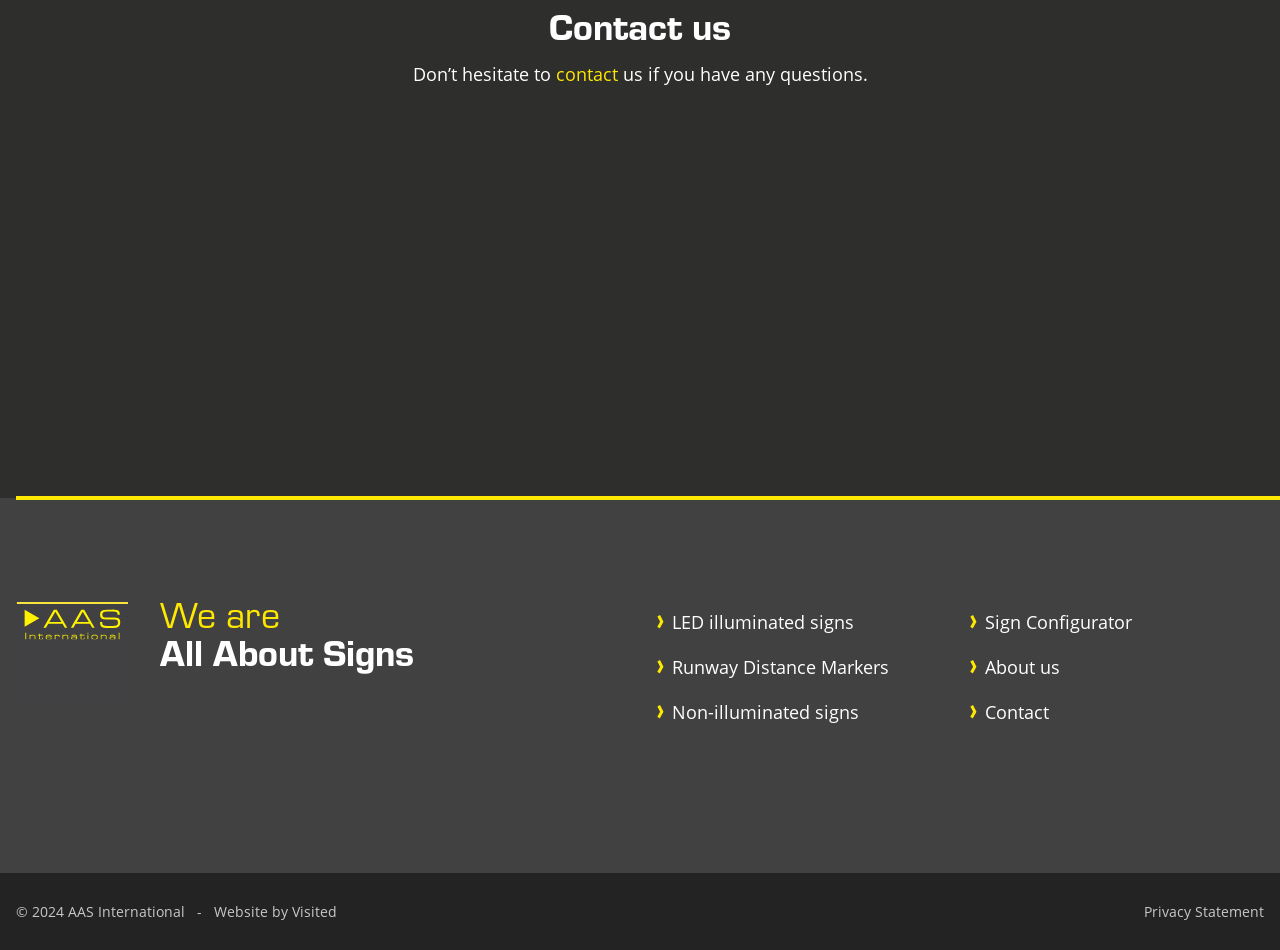Based on the image, provide a detailed response to the question:
What is the name of the company?

I found the name of the company by looking at the copyright information at the bottom of the webpage, which says '© 2024 AAS International'.